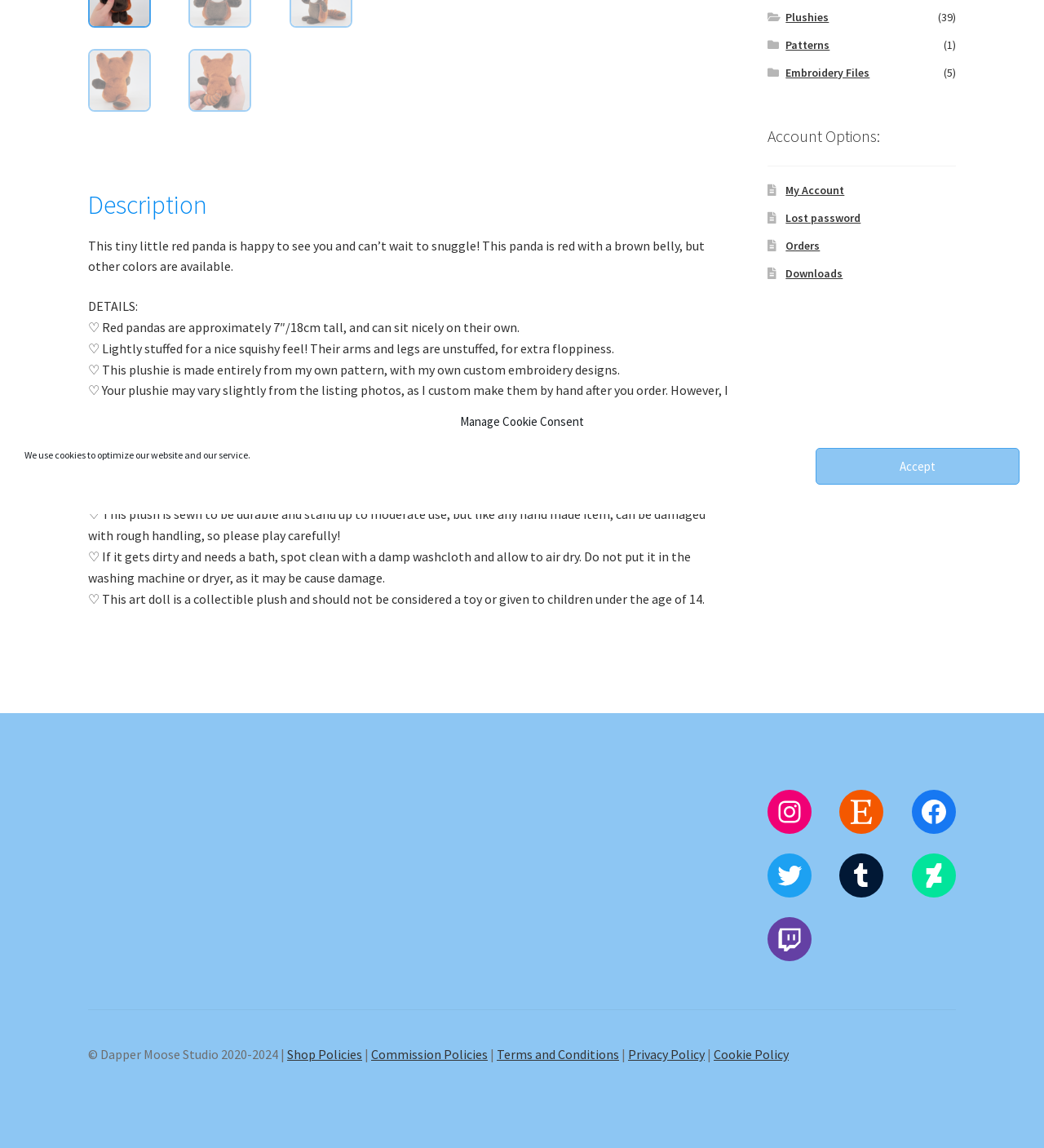Given the element description "Contact Us", identify the bounding box of the corresponding UI element.

None